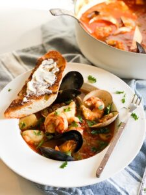What is the purpose of the toasted bread?
Using the picture, provide a one-word or short phrase answer.

Soaking up broth